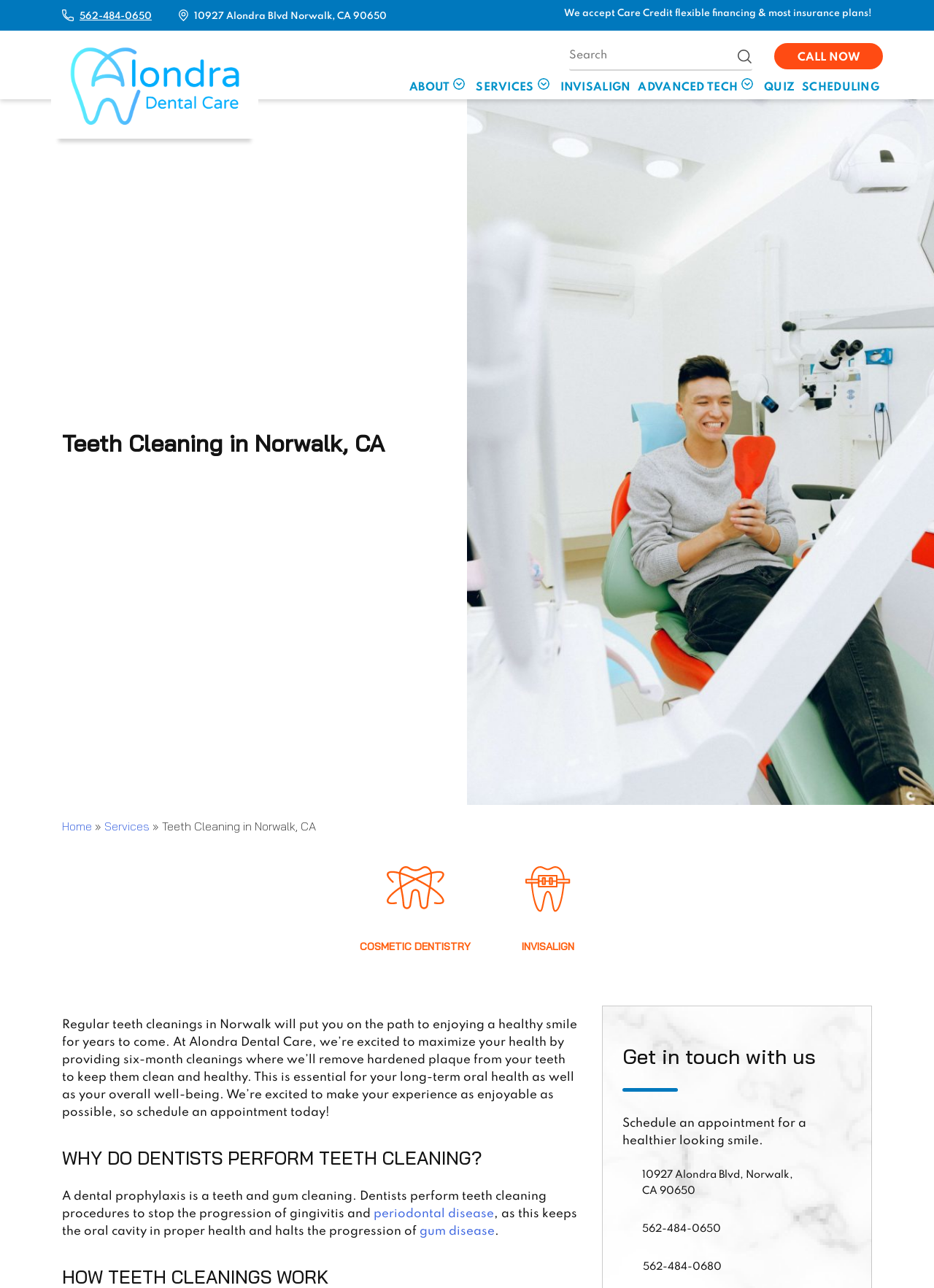Determine the bounding box coordinates for the area you should click to complete the following instruction: "Click on ABOUT".

[0.434, 0.065, 0.485, 0.077]